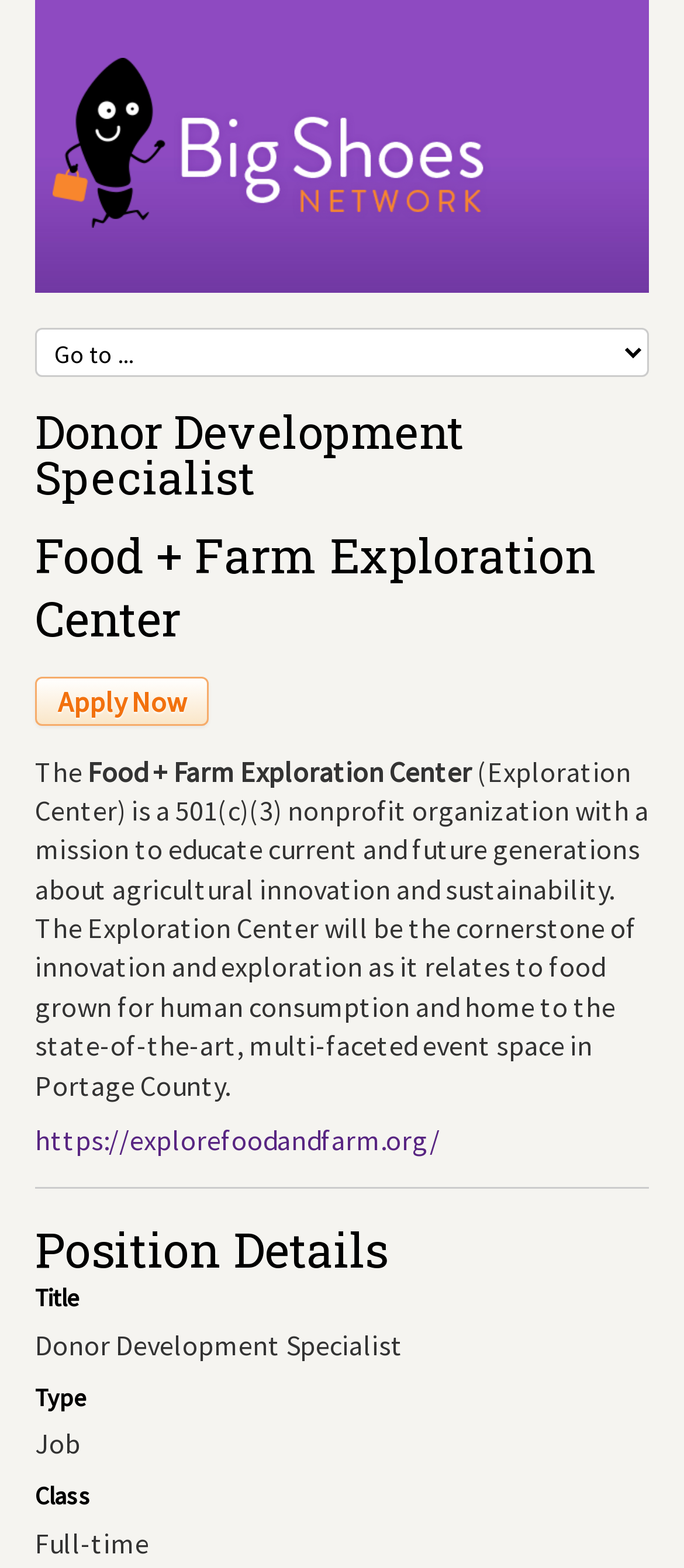Given the element description: "alt="Big Shoes Network logo"", predict the bounding box coordinates of the UI element it refers to, using four float numbers between 0 and 1, i.e., [left, top, right, bottom].

[0.051, 0.059, 0.718, 0.082]